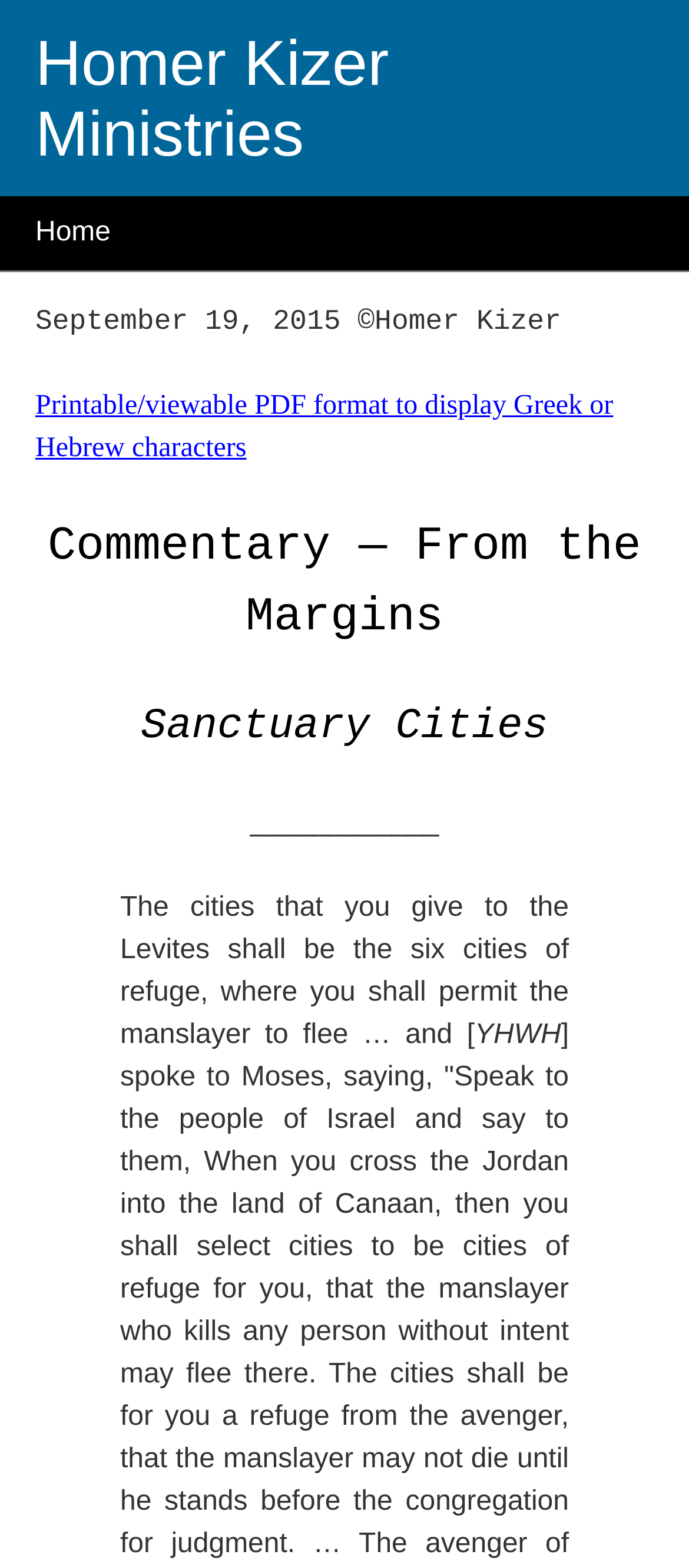Based on the element description: "Home", identify the UI element and provide its bounding box coordinates. Use four float numbers between 0 and 1, [left, top, right, bottom].

[0.0, 0.125, 1.0, 0.173]